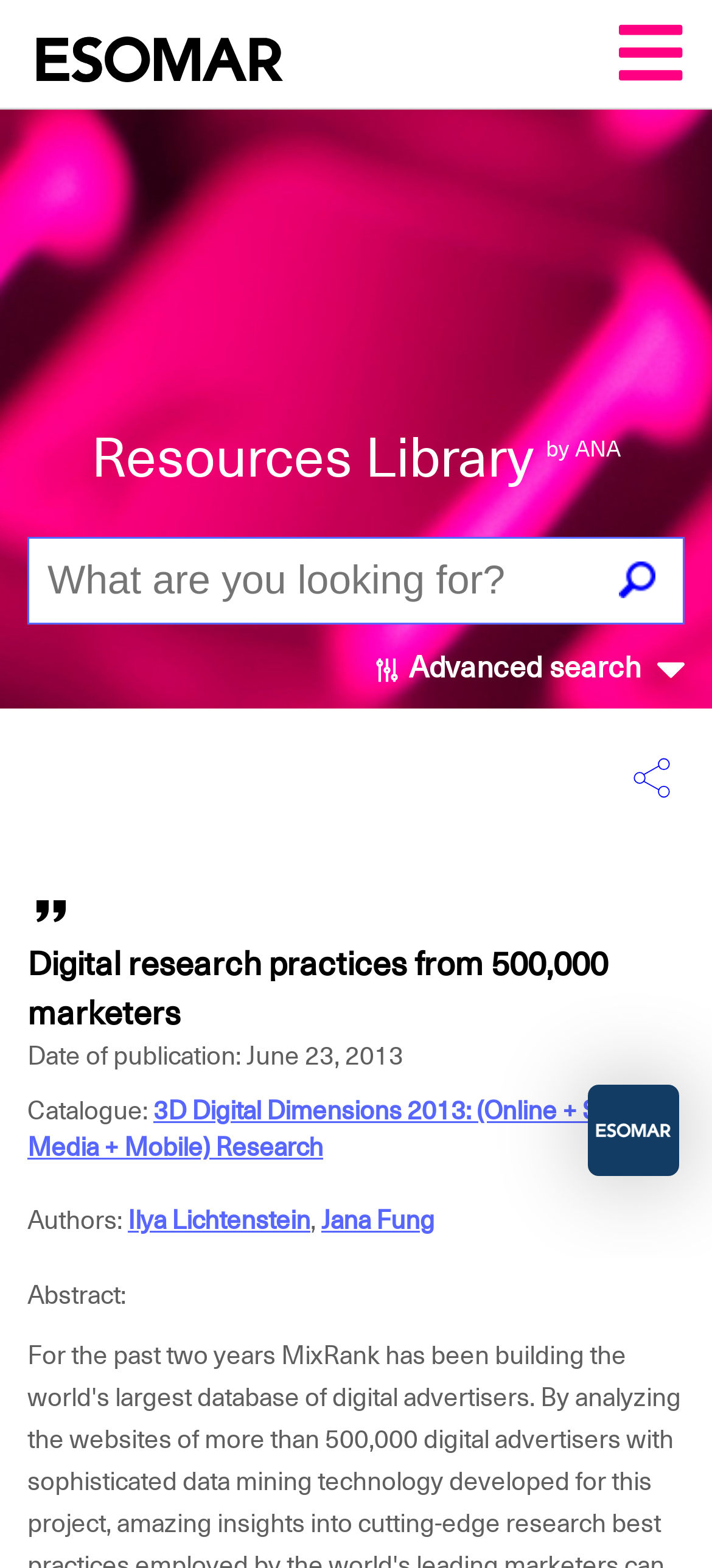Answer this question in one word or a short phrase: What is the text of the static text element located at the bottom of the webpage?

ESOMAR Chatbot options